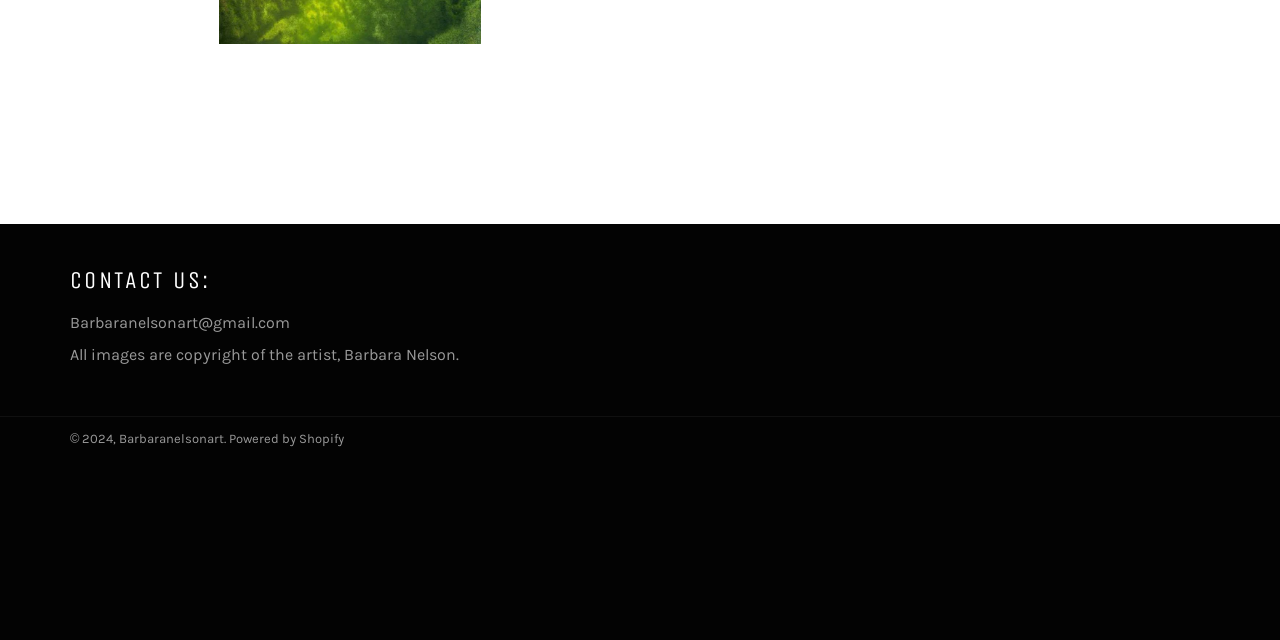Based on the element description Barbaranelsonart, identify the bounding box of the UI element in the given webpage screenshot. The coordinates should be in the format (top-left x, top-left y, bottom-right x, bottom-right y) and must be between 0 and 1.

[0.093, 0.673, 0.175, 0.697]